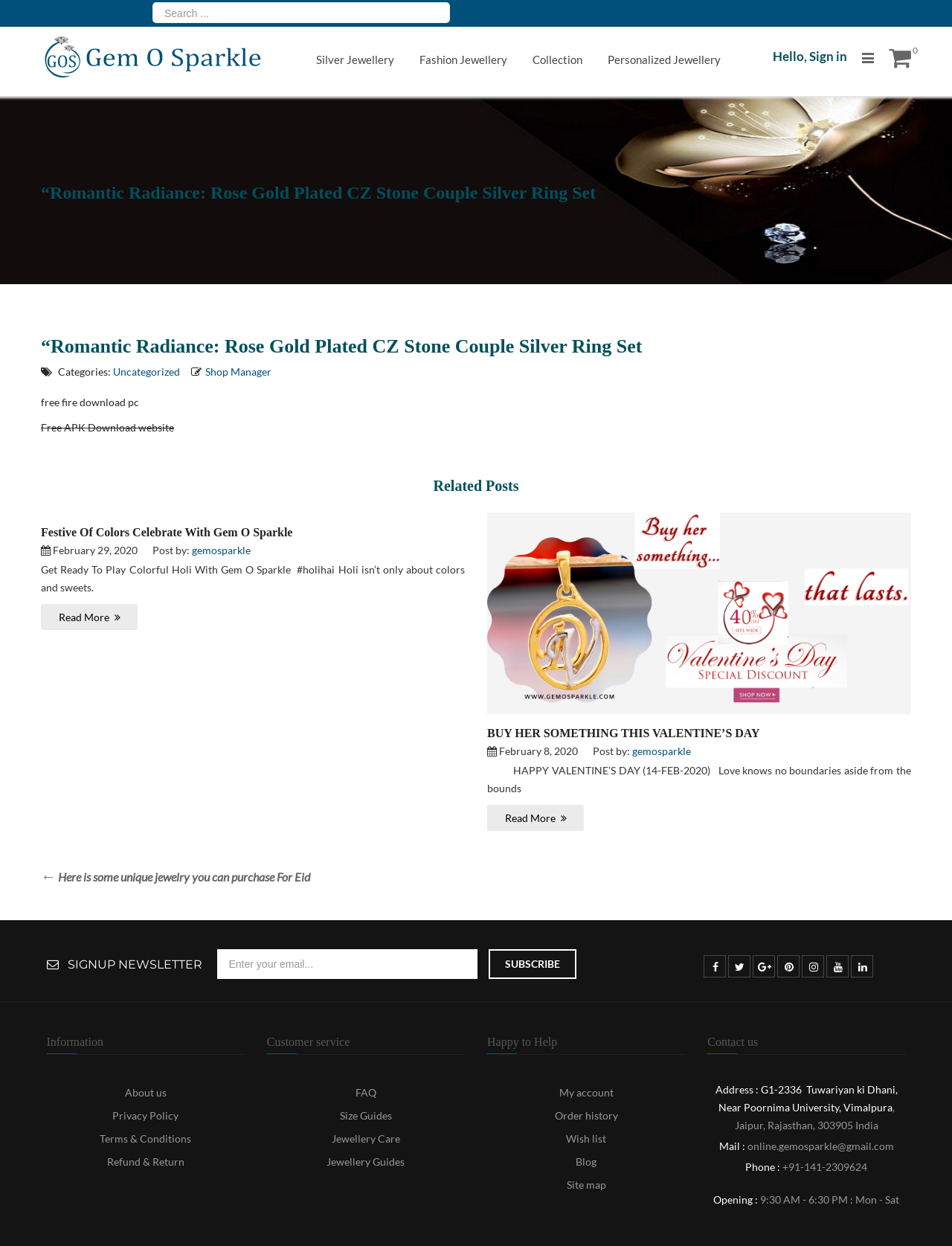From the screenshot, find the bounding box of the UI element matching this description: "Linkedin". Supply the bounding box coordinates in the form [left, top, right, bottom], each a float between 0 and 1.

[0.894, 0.767, 0.918, 0.785]